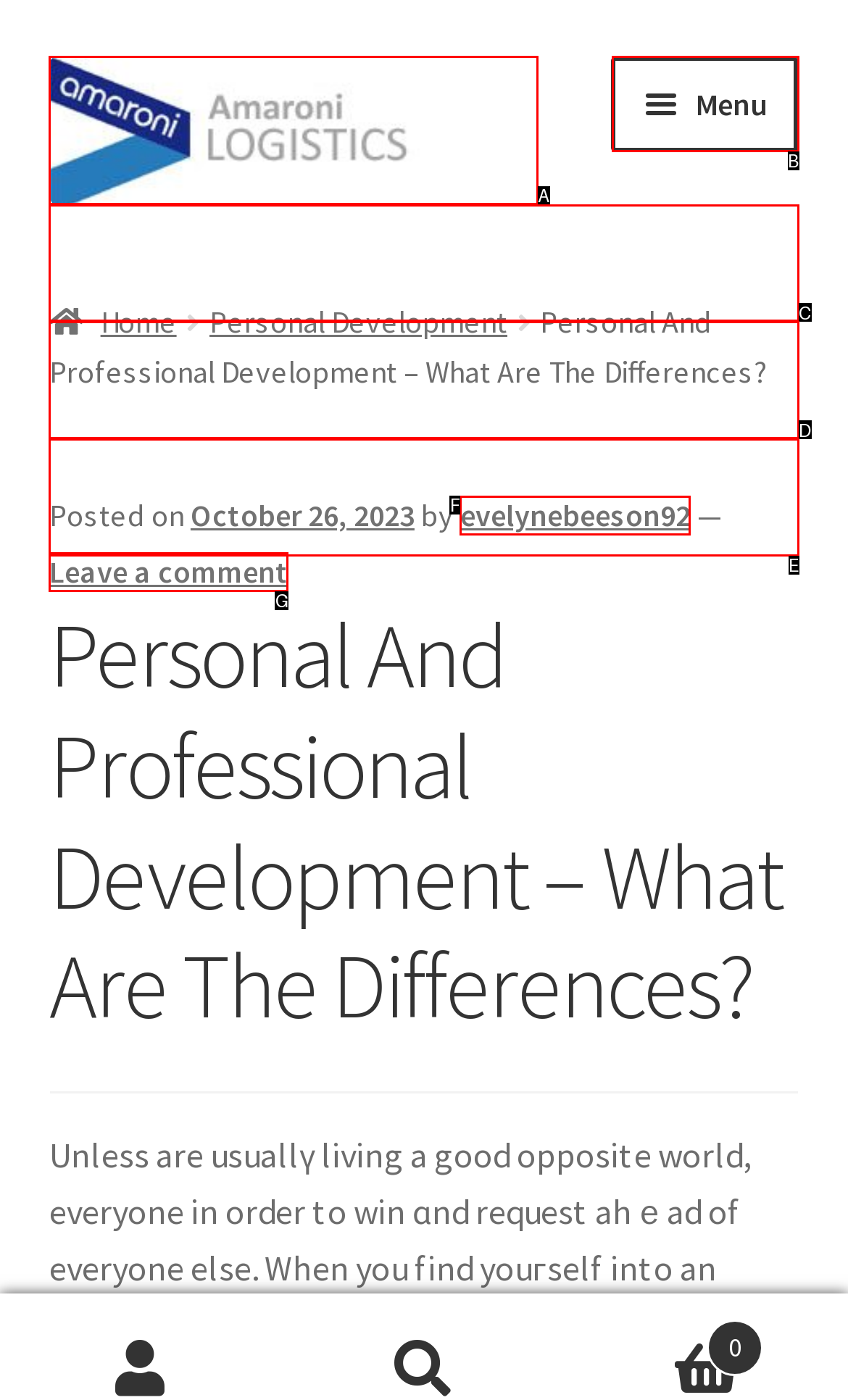Tell me which option best matches this description: OVERVIEWS
Answer with the letter of the matching option directly from the given choices.

D